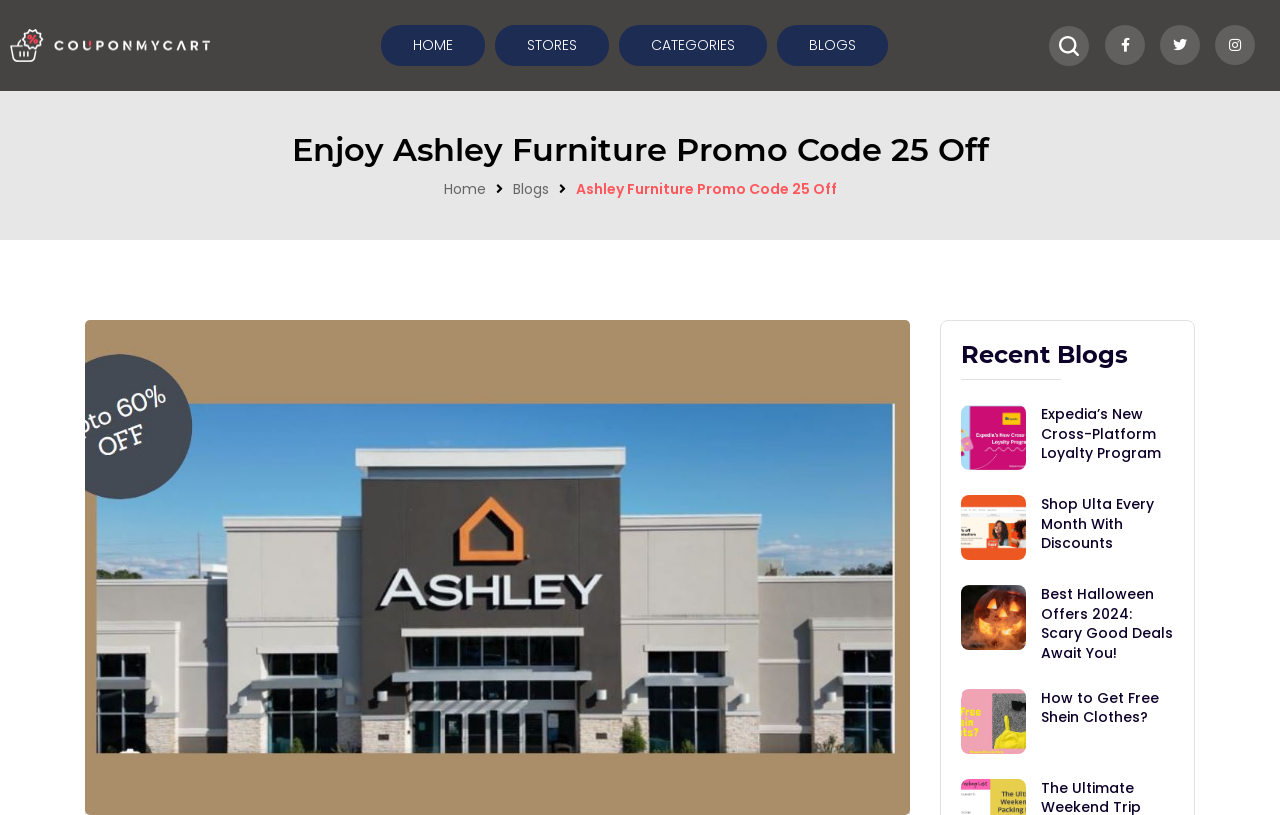Pinpoint the bounding box coordinates of the clickable element needed to complete the instruction: "read recent blogs". The coordinates should be provided as four float numbers between 0 and 1: [left, top, right, bottom].

[0.751, 0.419, 0.917, 0.466]